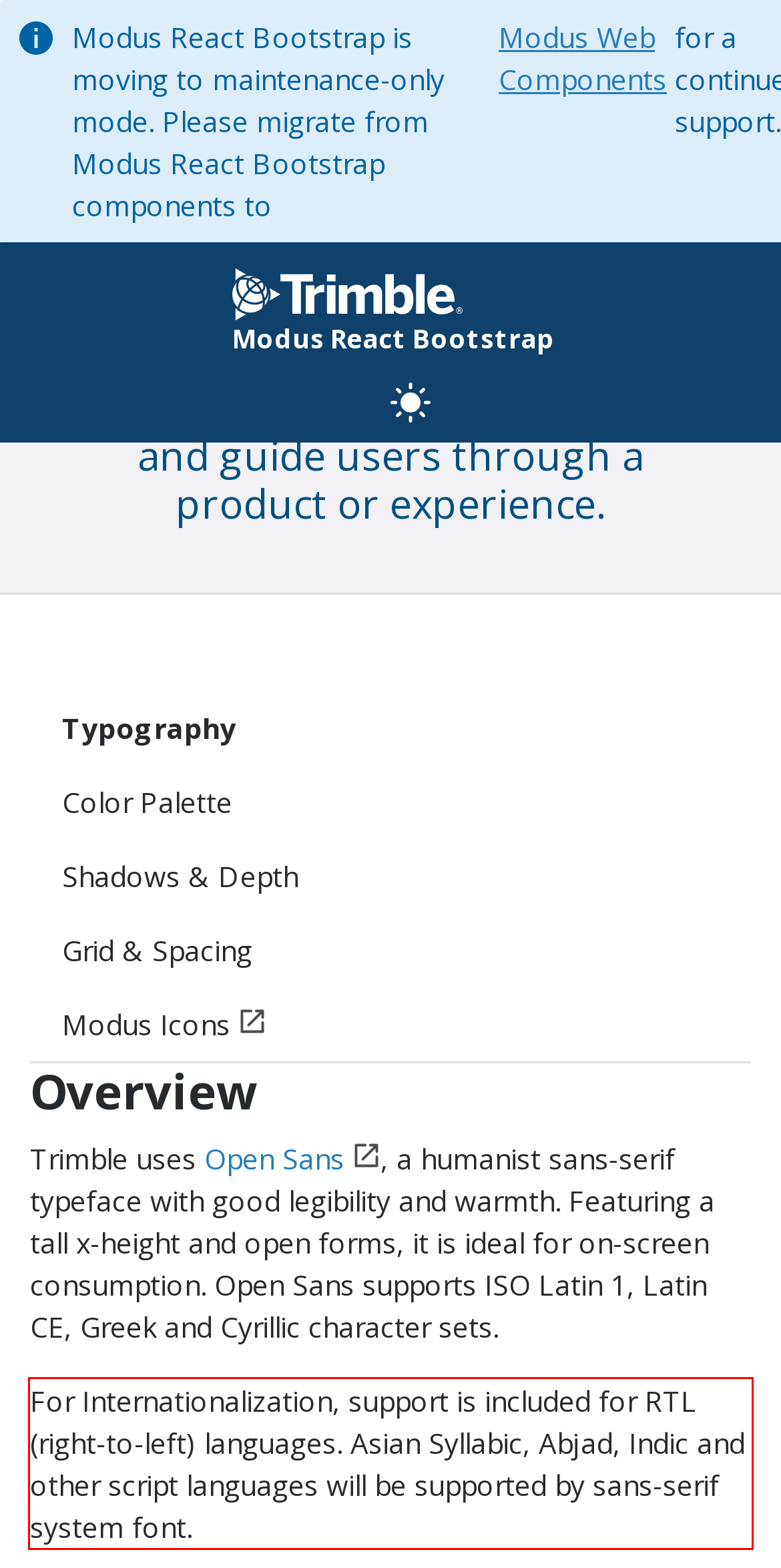Please look at the screenshot provided and find the red bounding box. Extract the text content contained within this bounding box.

For Internationalization, support is included for RTL (right-to-left) languages. Asian Syllabic, Abjad, Indic and other script languages will be supported by sans-serif system font.